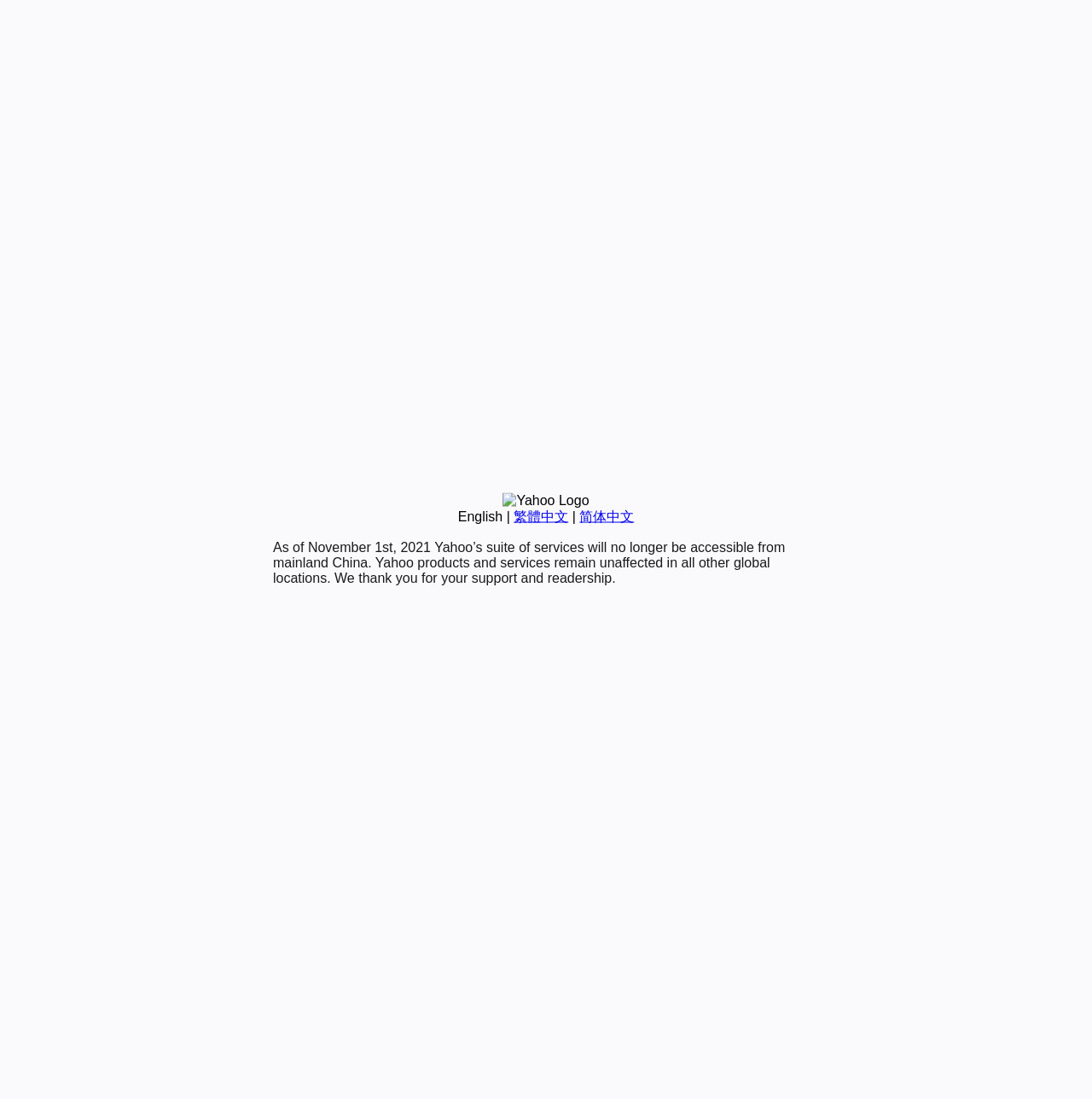Provide the bounding box coordinates of the UI element this sentence describes: "简体中文".

[0.531, 0.463, 0.581, 0.476]